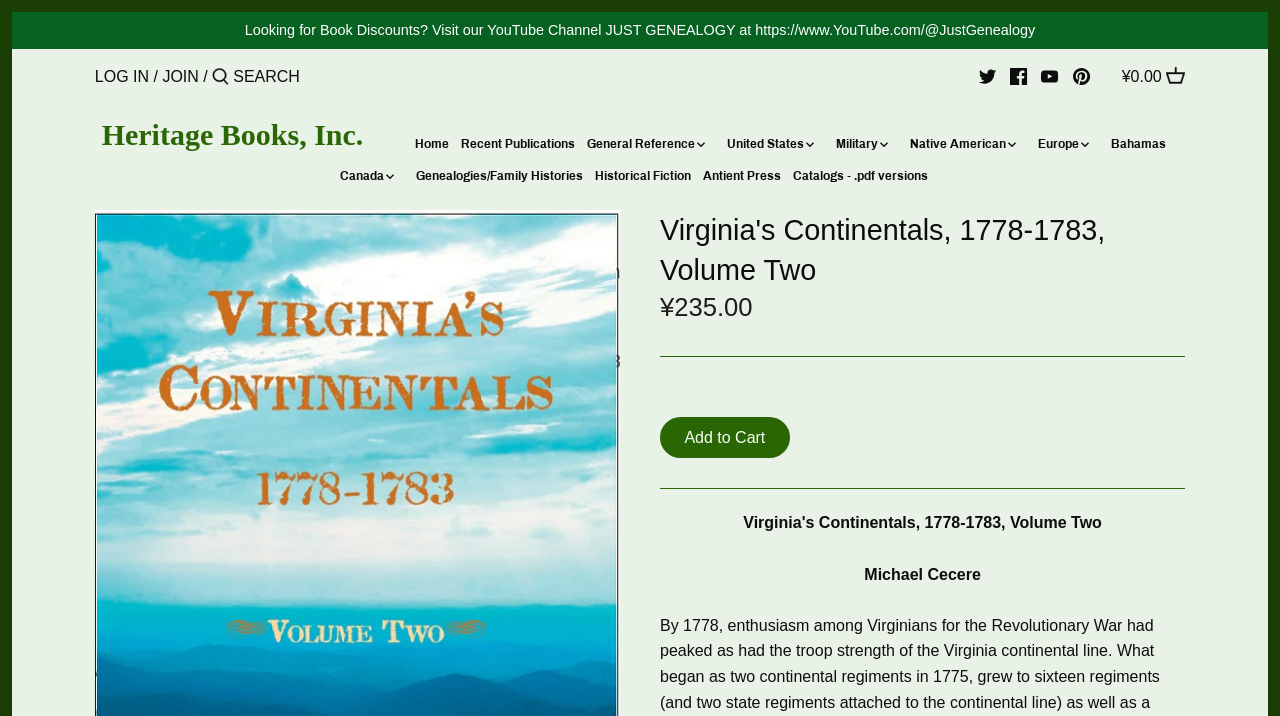What is the search box for?
Refer to the image and provide a one-word or short phrase answer.

Searching